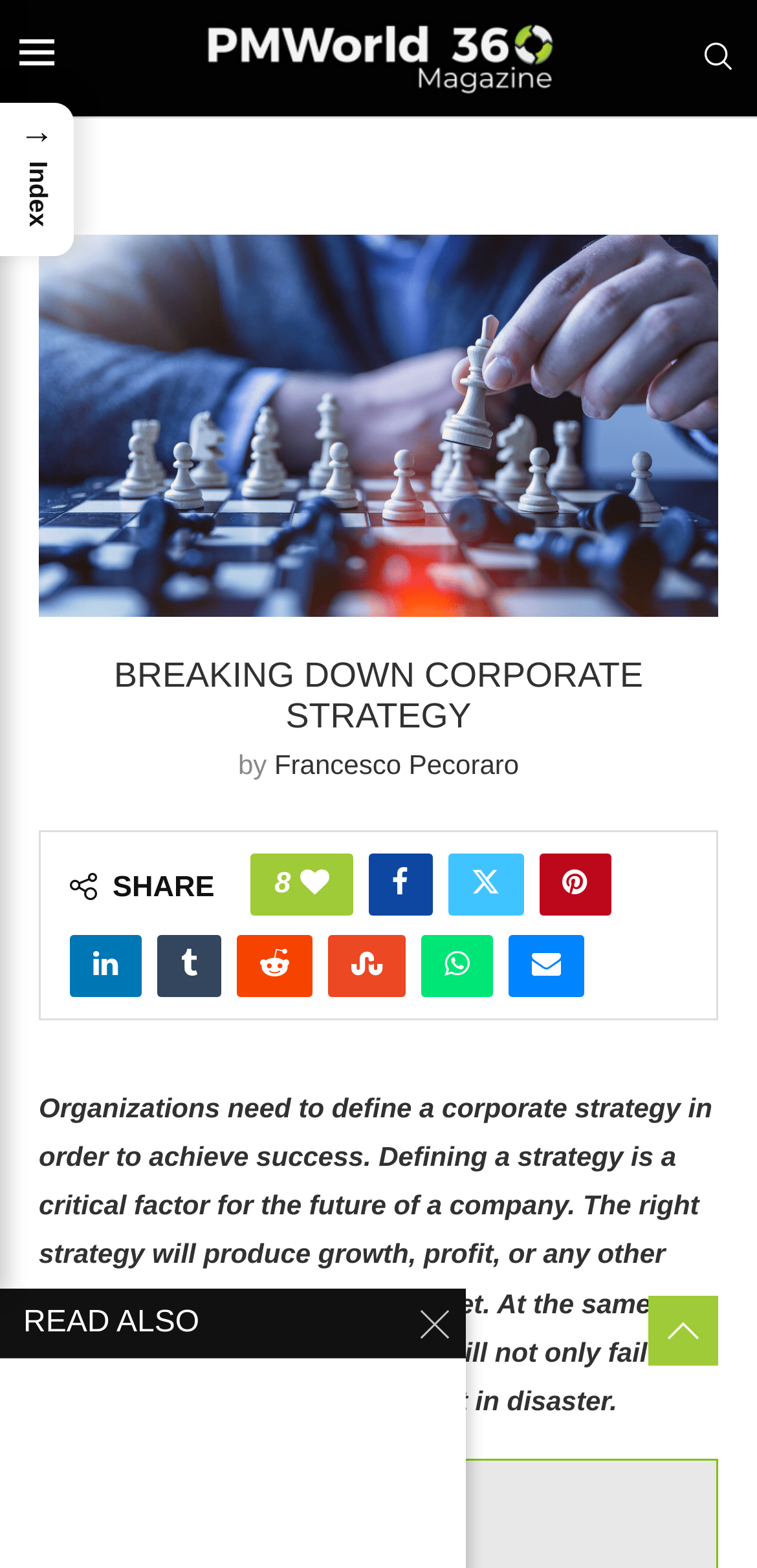What is the purpose of defining a corporate strategy?
Based on the visual, give a brief answer using one word or a short phrase.

to achieve success